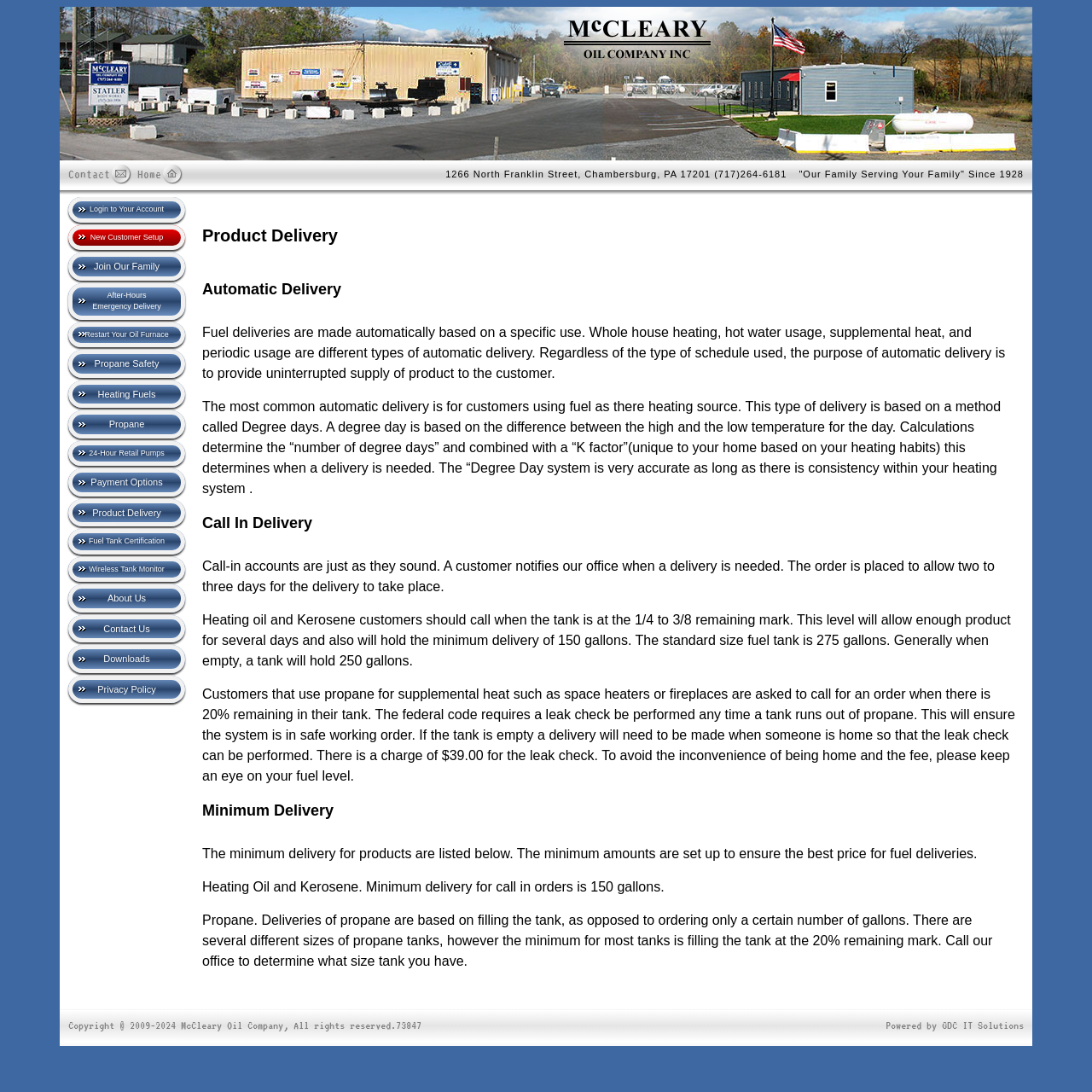What is the minimum delivery for heating oil and kerosene?
Look at the image and provide a short answer using one word or a phrase.

150 gallons